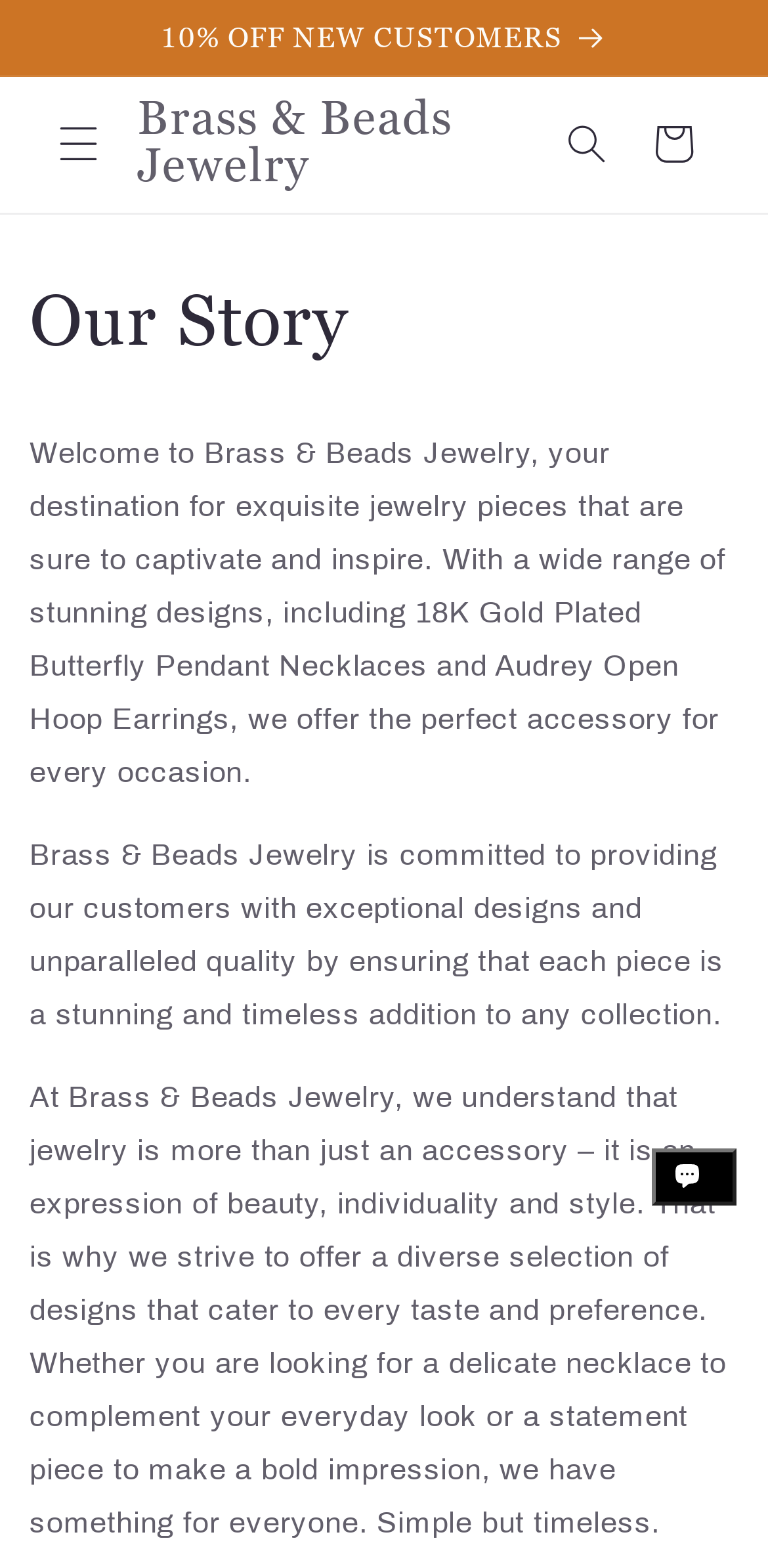What is the location of the search button?
Please answer the question as detailed as possible.

I determined the location of the search button by looking at its bounding box coordinates, which indicate that it is located at the top right corner of the page, with a y1 value of 0.063 and an x2 value of 0.821.